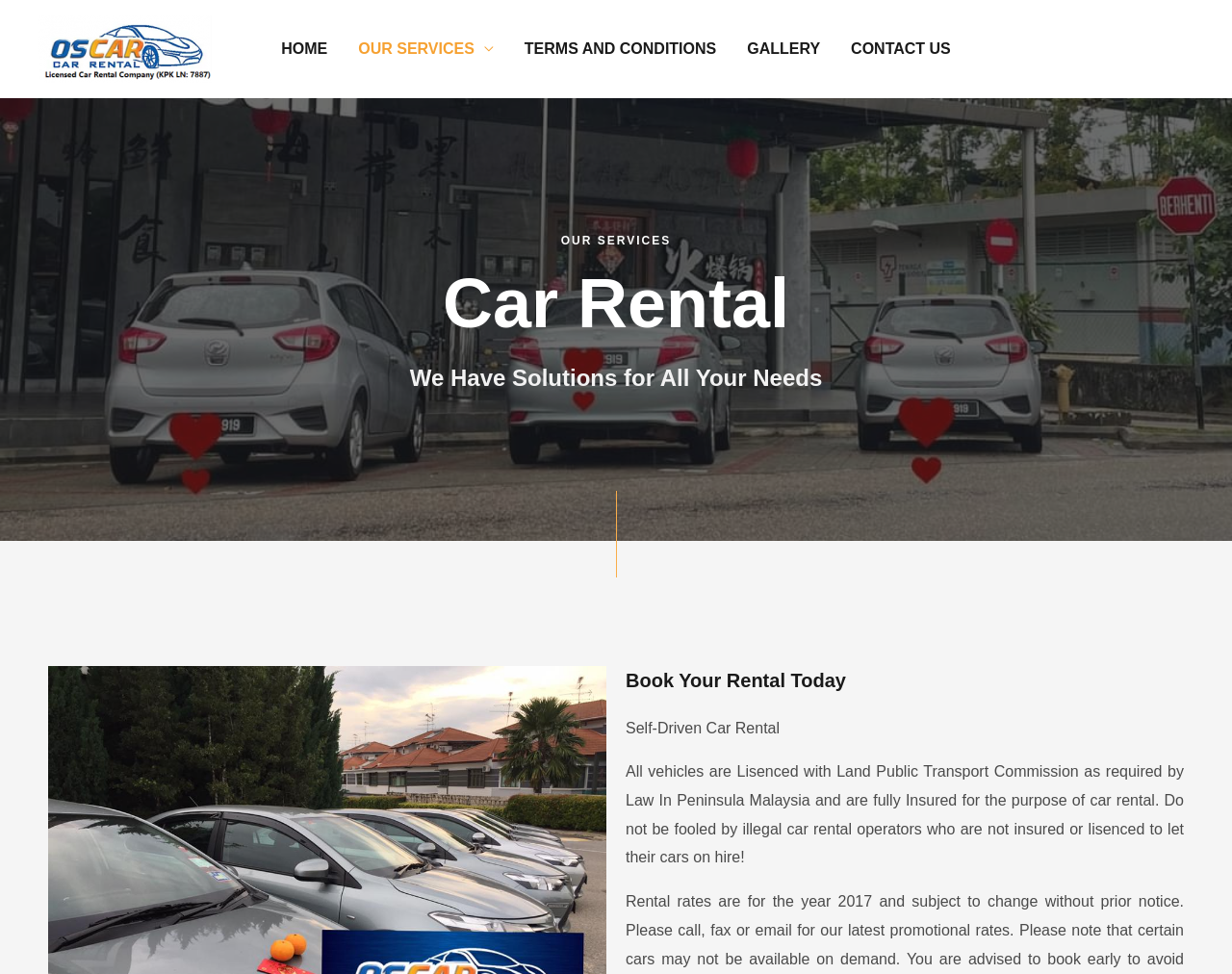What are the services provided by the car rental company?
Please respond to the question thoroughly and include all relevant details.

The services provided by the car rental company can be found in the heading element with bounding box coordinates [0.031, 0.269, 0.969, 0.355]. The heading text is 'Car Rental', which indicates that the company provides car rental services.